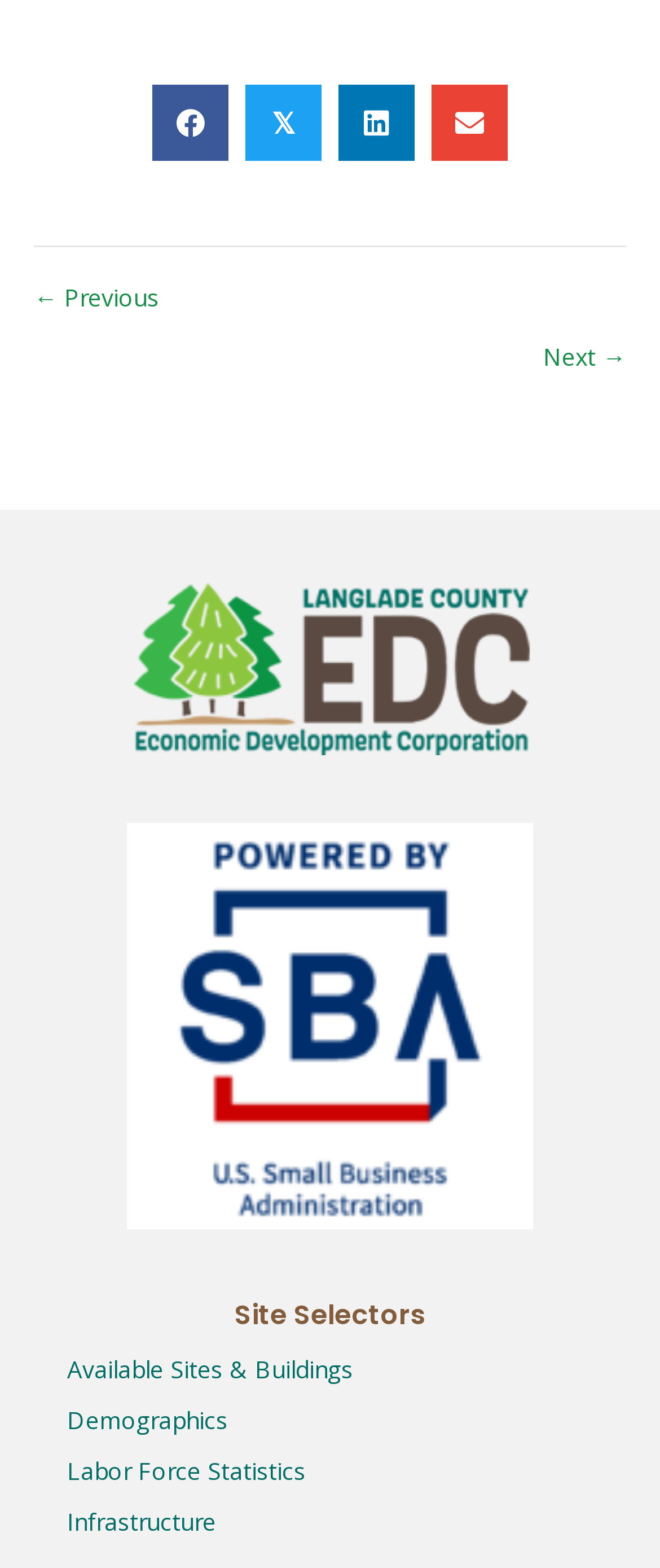How many images are displayed on the webpage?
Refer to the image and respond with a one-word or short-phrase answer.

2